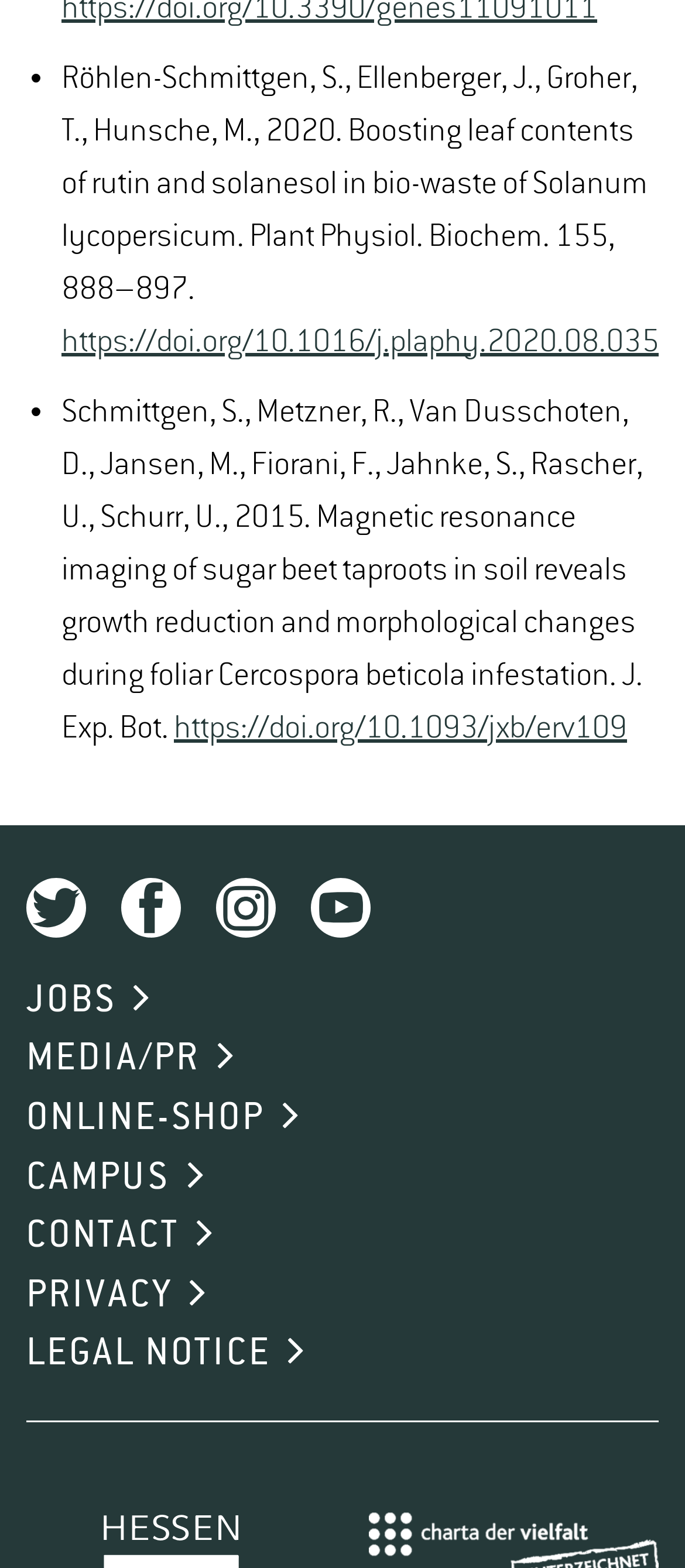Find the bounding box coordinates of the element to click in order to complete this instruction: "Go to the Home page". The bounding box coordinates must be four float numbers between 0 and 1, denoted as [left, top, right, bottom].

None